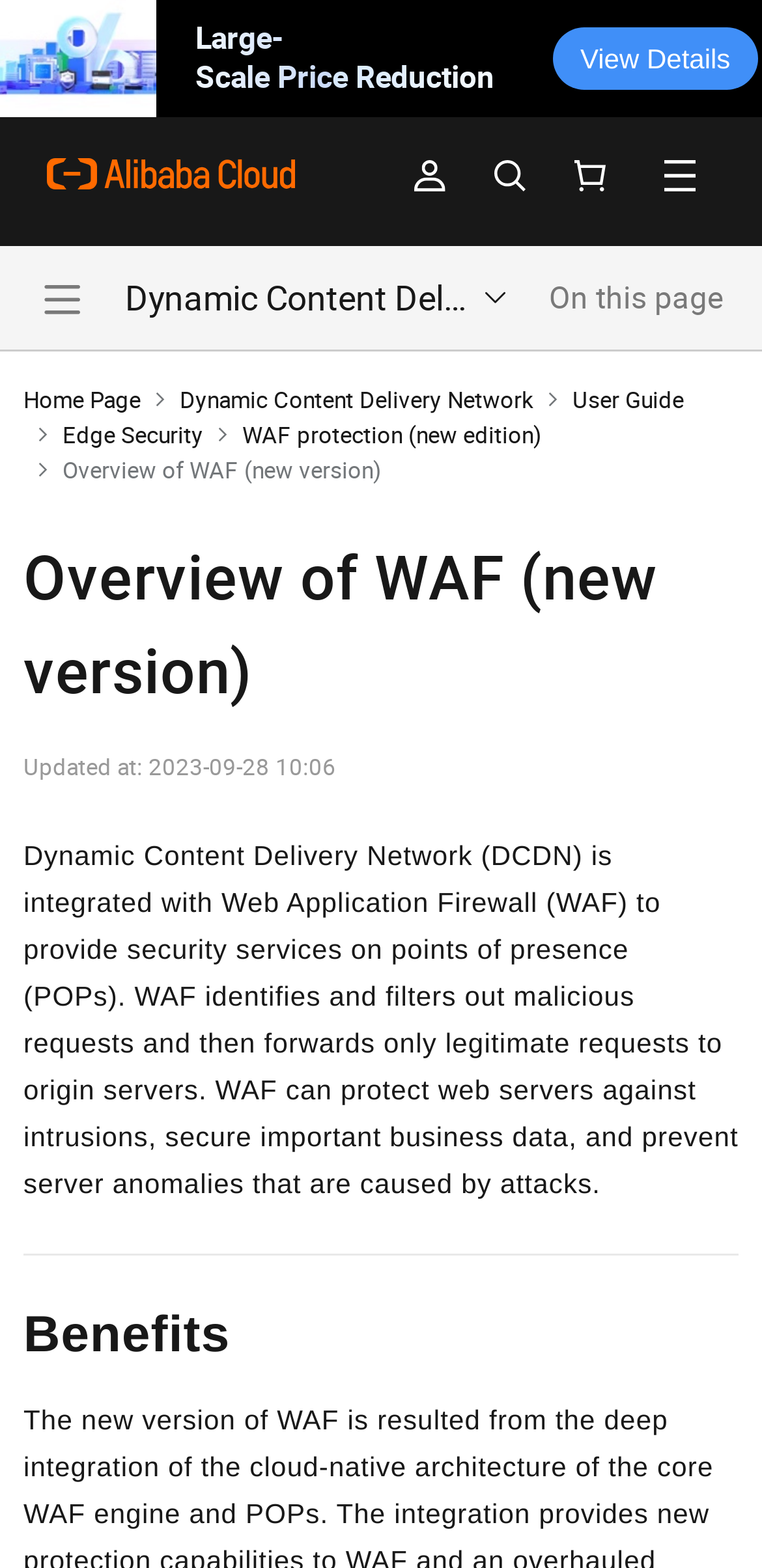Can you give a detailed response to the following question using the information from the image? What is the purpose of WAF?

I found the answer by reading the static text element with the bounding box coordinates [0.031, 0.535, 0.969, 0.765], which explains that WAF provides security services on points of presence (POPs) by identifying and filtering out malicious requests.